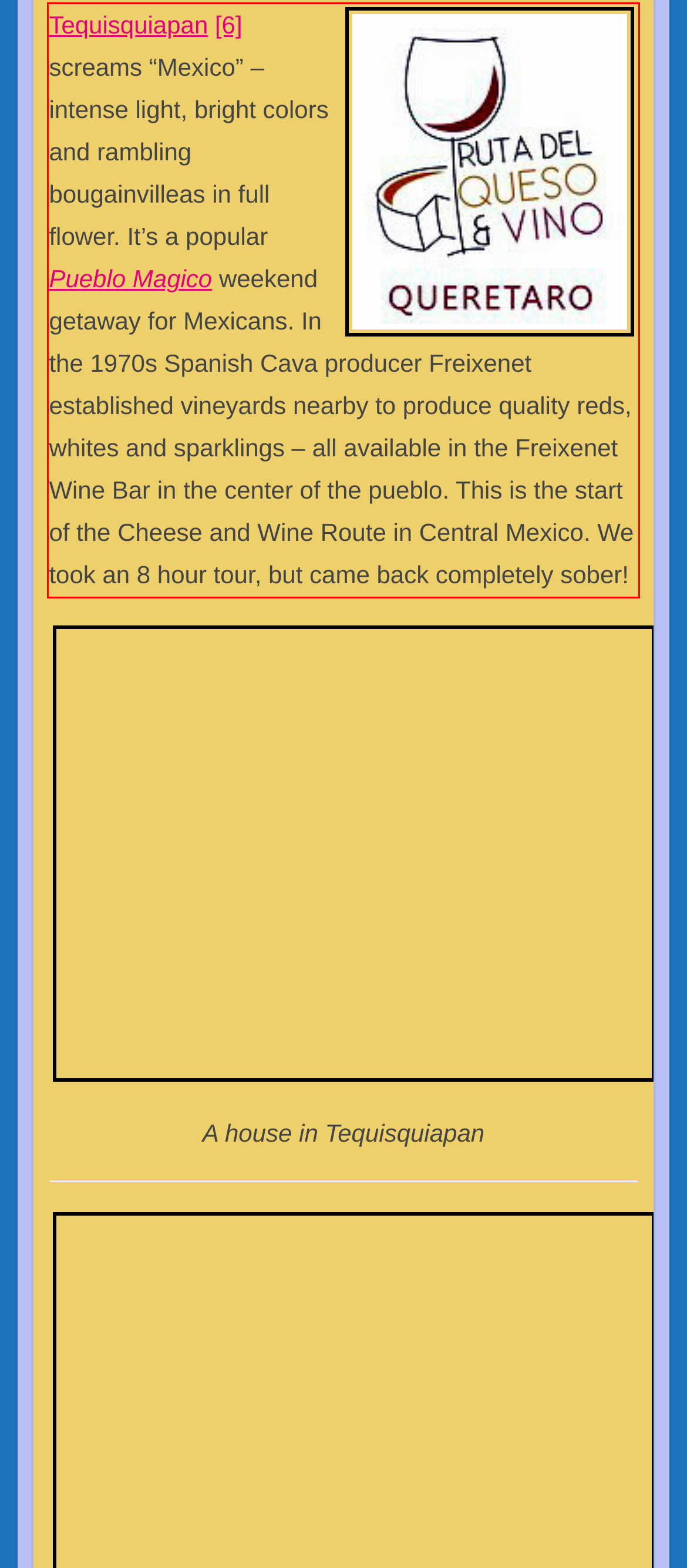Please recognize and transcribe the text located inside the red bounding box in the webpage image.

Tequisquiapan [6] screams “Mexico” – intense light, bright colors and rambling bougainvilleas in full flower. It’s a popular Pueblo Magico weekend getaway for Mexicans. In the 1970s Spanish Cava producer Freixenet established vineyards nearby to produce quality reds, whites and sparklings – all available in the Freixenet Wine Bar in the center of the pueblo. This is the start of the Cheese and Wine Route in Central Mexico. We took an 8 hour tour, but came back completely sober!